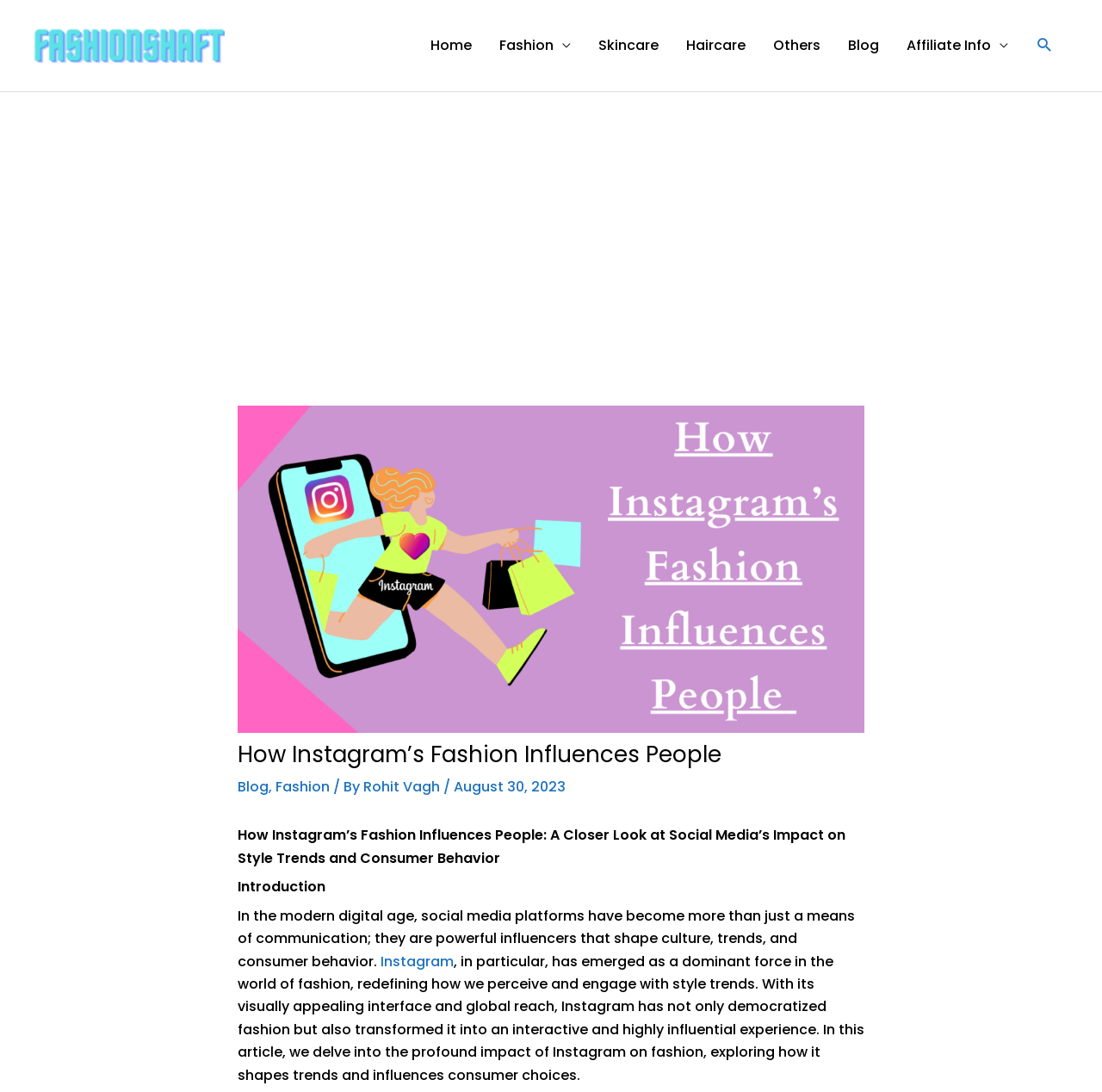Determine the bounding box of the UI element mentioned here: "Affiliate Info". The coordinates must be in the format [left, top, right, bottom] with values ranging from 0 to 1.

[0.81, 0.0, 0.927, 0.083]